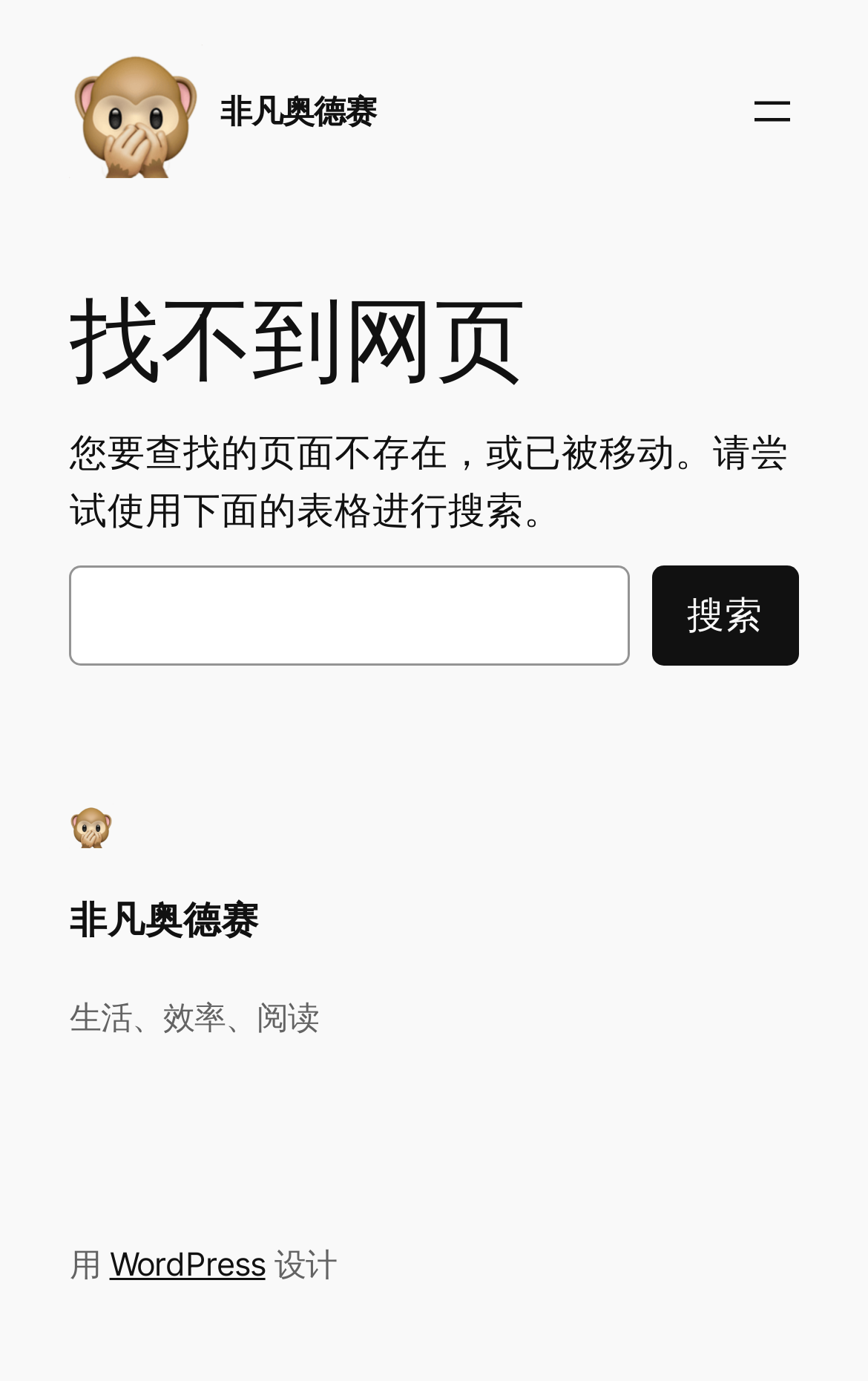Answer the question below using just one word or a short phrase: 
What is the theme of the website?

Life, efficiency, reading